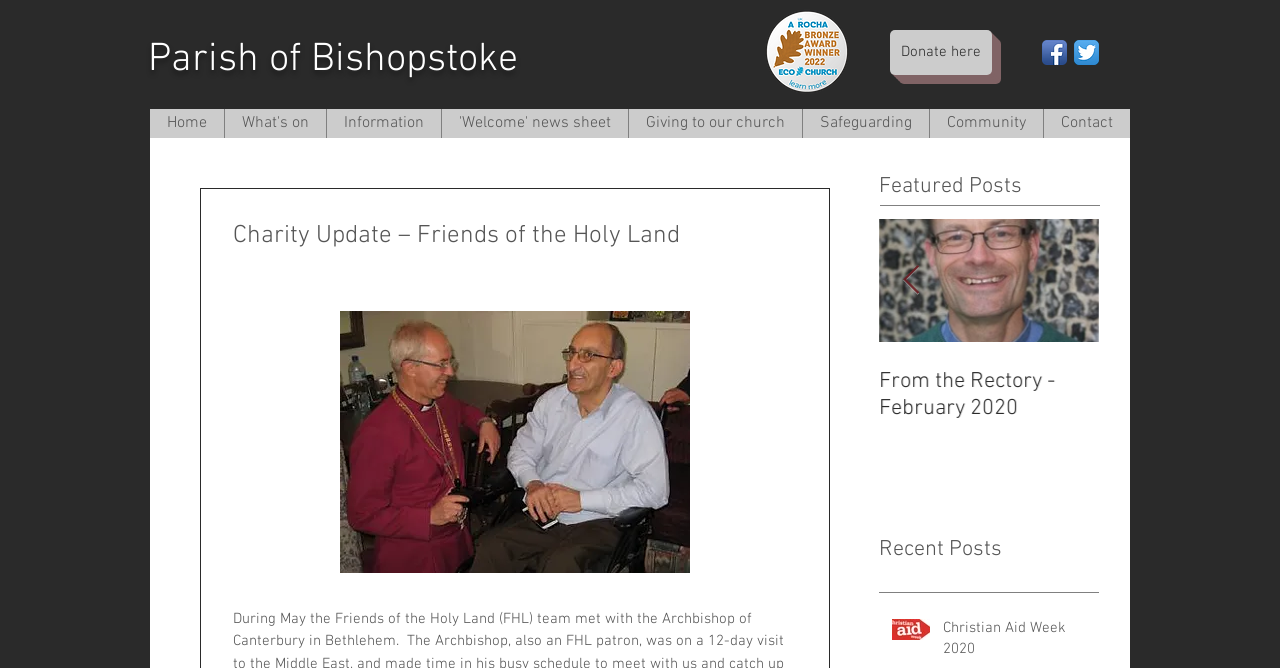Specify the bounding box coordinates of the area to click in order to follow the given instruction: "Search for something."

None